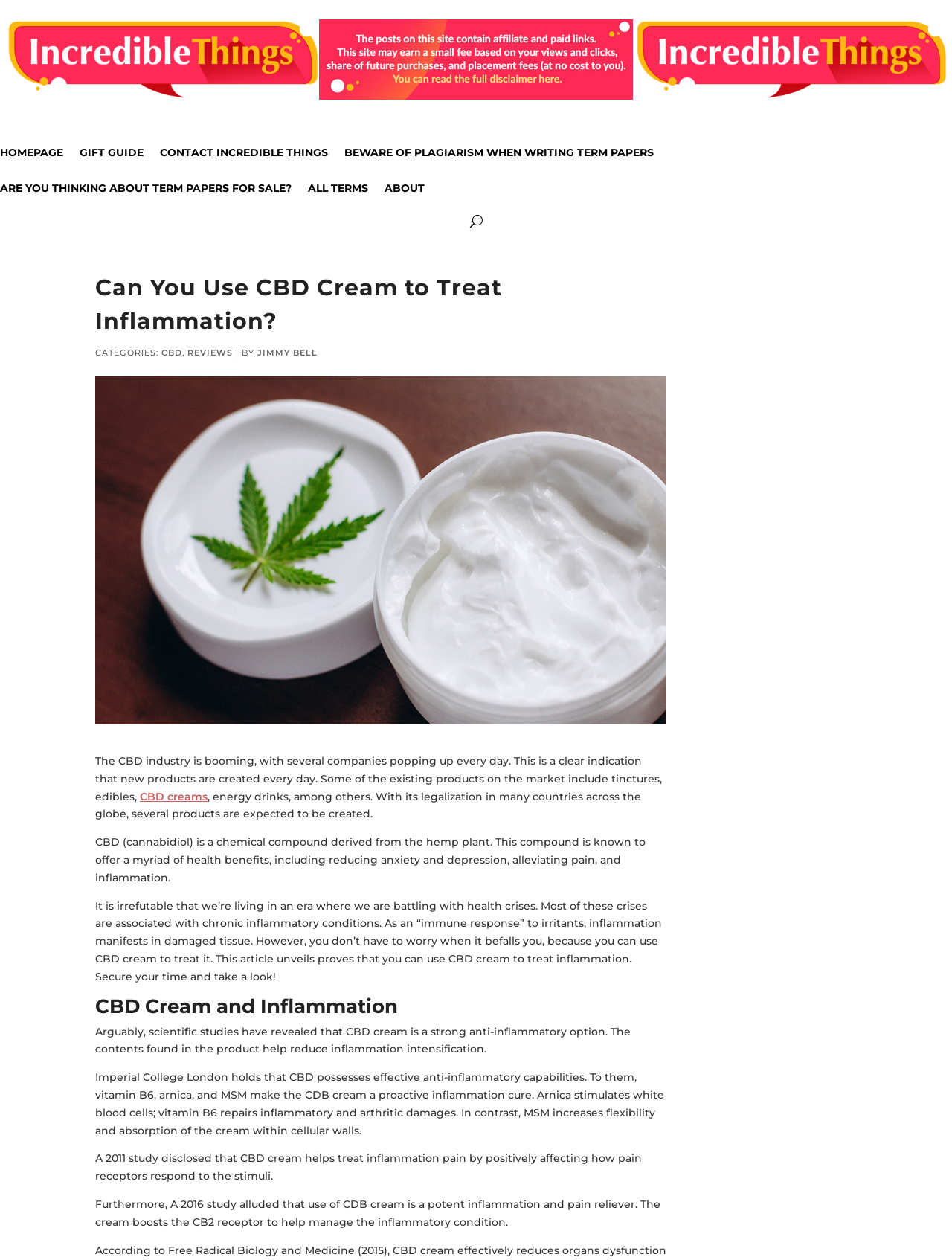Can you find the bounding box coordinates for the element to click on to achieve the instruction: "Click the 'CONTACT INCREDIBLE THINGS' link"?

[0.168, 0.117, 0.345, 0.142]